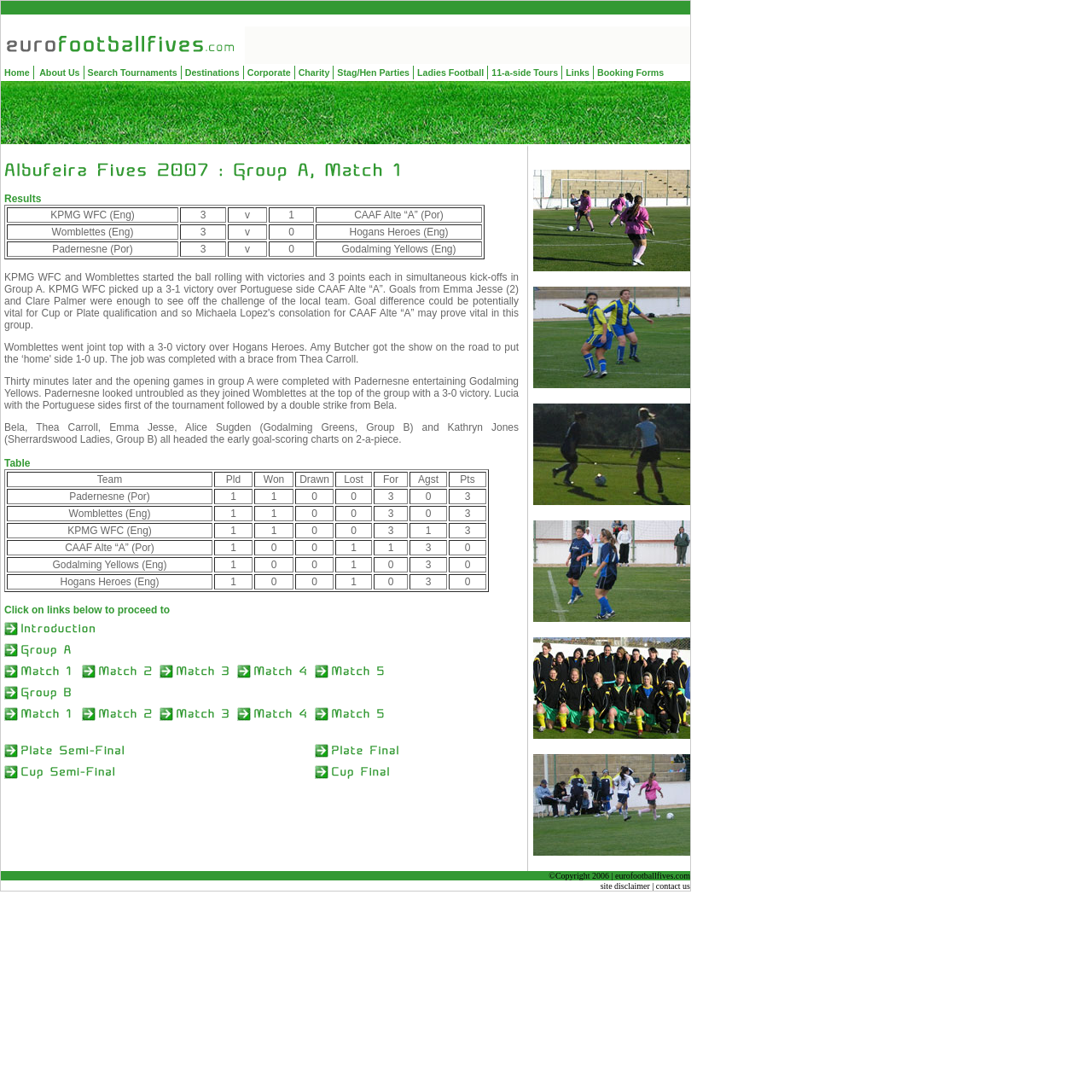Can you look at the image and give a comprehensive answer to the question:
What is the last menu item?

I looked at the top navigation bar and found that the last menu item is 'Ladies Football', which is a link.